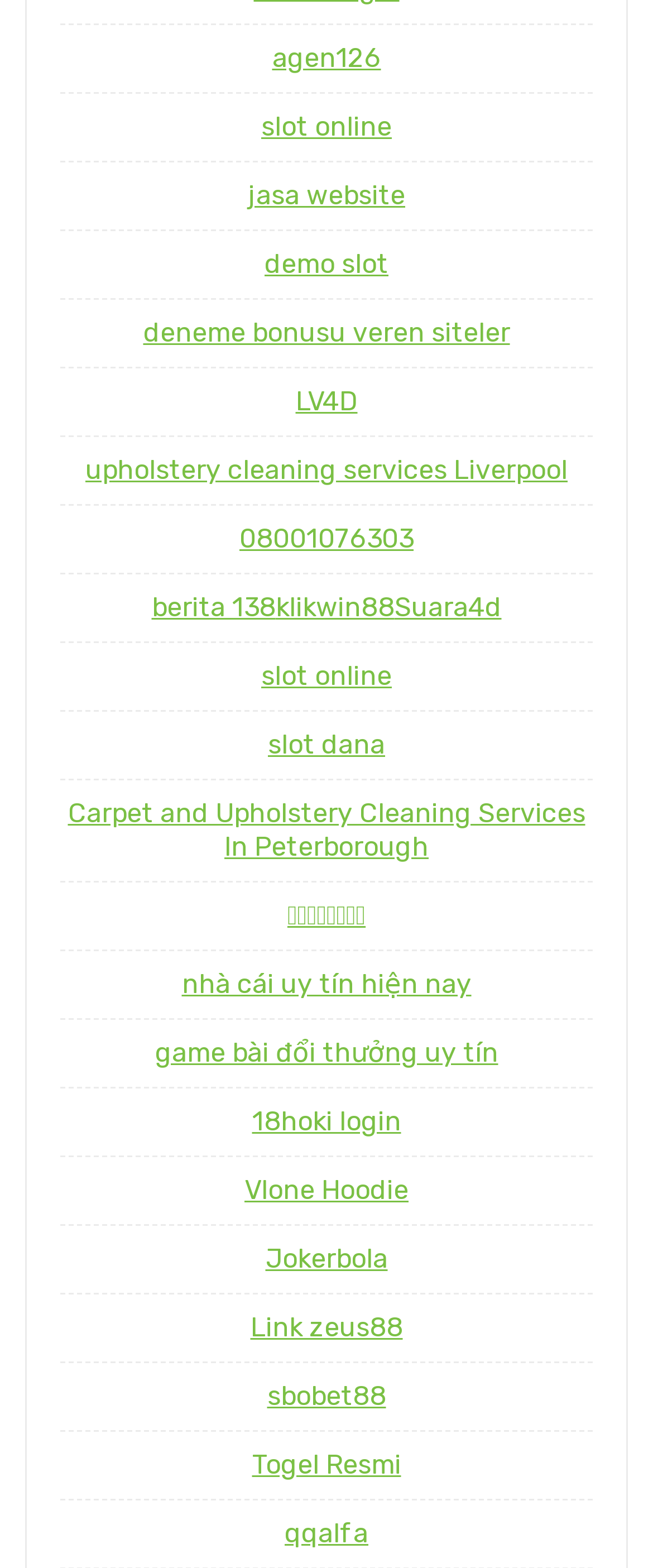Pinpoint the bounding box coordinates of the clickable element to carry out the following instruction: "go to upholstery cleaning services Liverpool."

[0.131, 0.29, 0.869, 0.31]